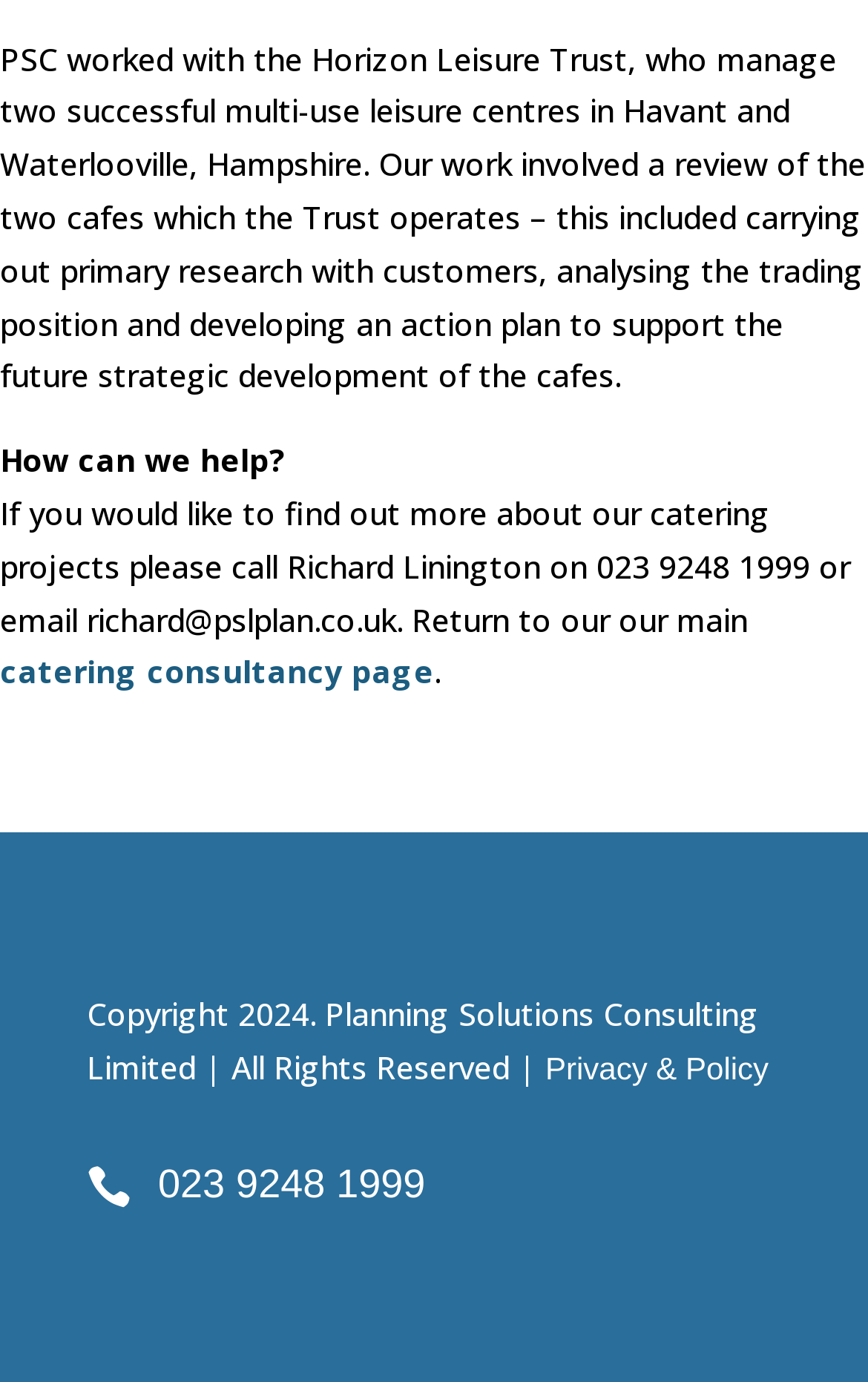What is the phone number to contact for catering projects?
Please utilize the information in the image to give a detailed response to the question.

The webpage provides a contact number, 023 9248 1999, to reach out to Richard Linington for catering projects.